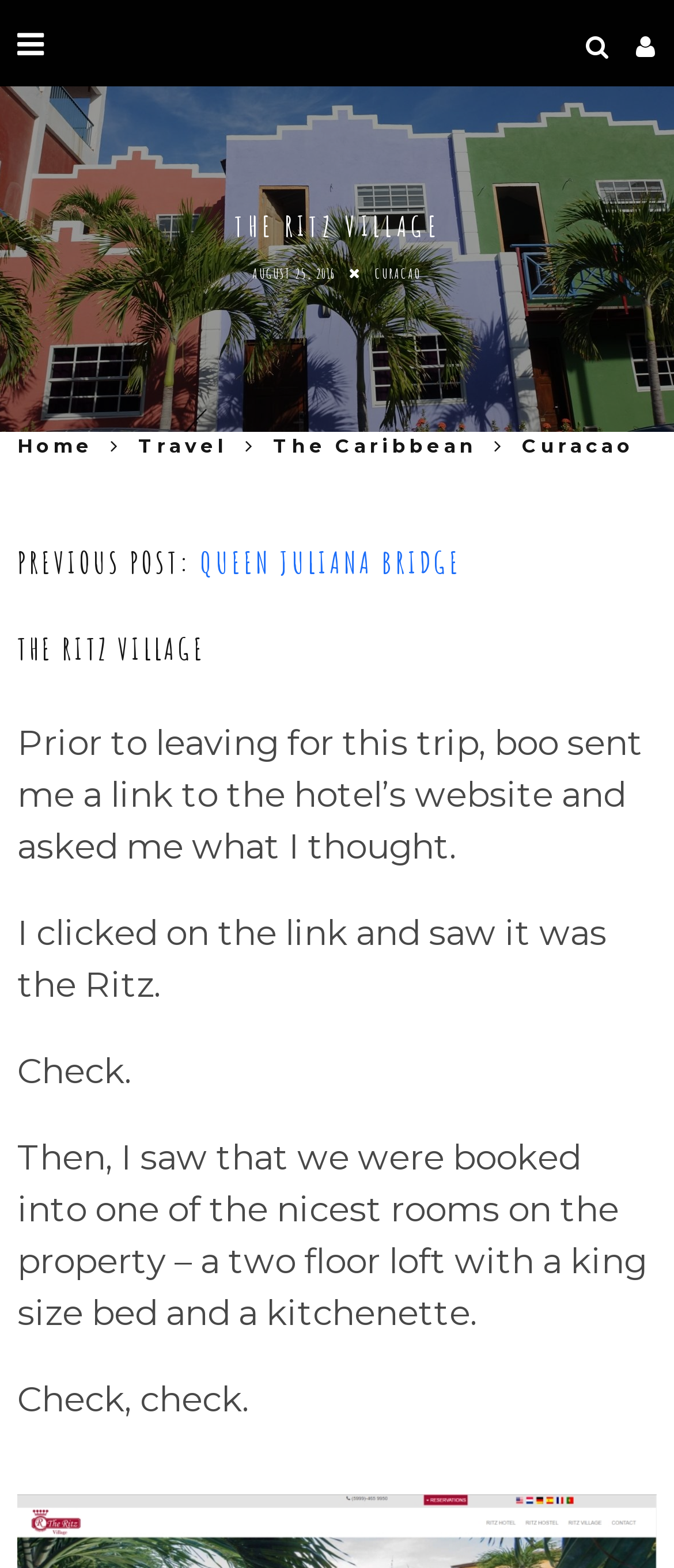Given the element description: "The Caribbean", predict the bounding box coordinates of this UI element. The coordinates must be four float numbers between 0 and 1, given as [left, top, right, bottom].

[0.405, 0.277, 0.708, 0.292]